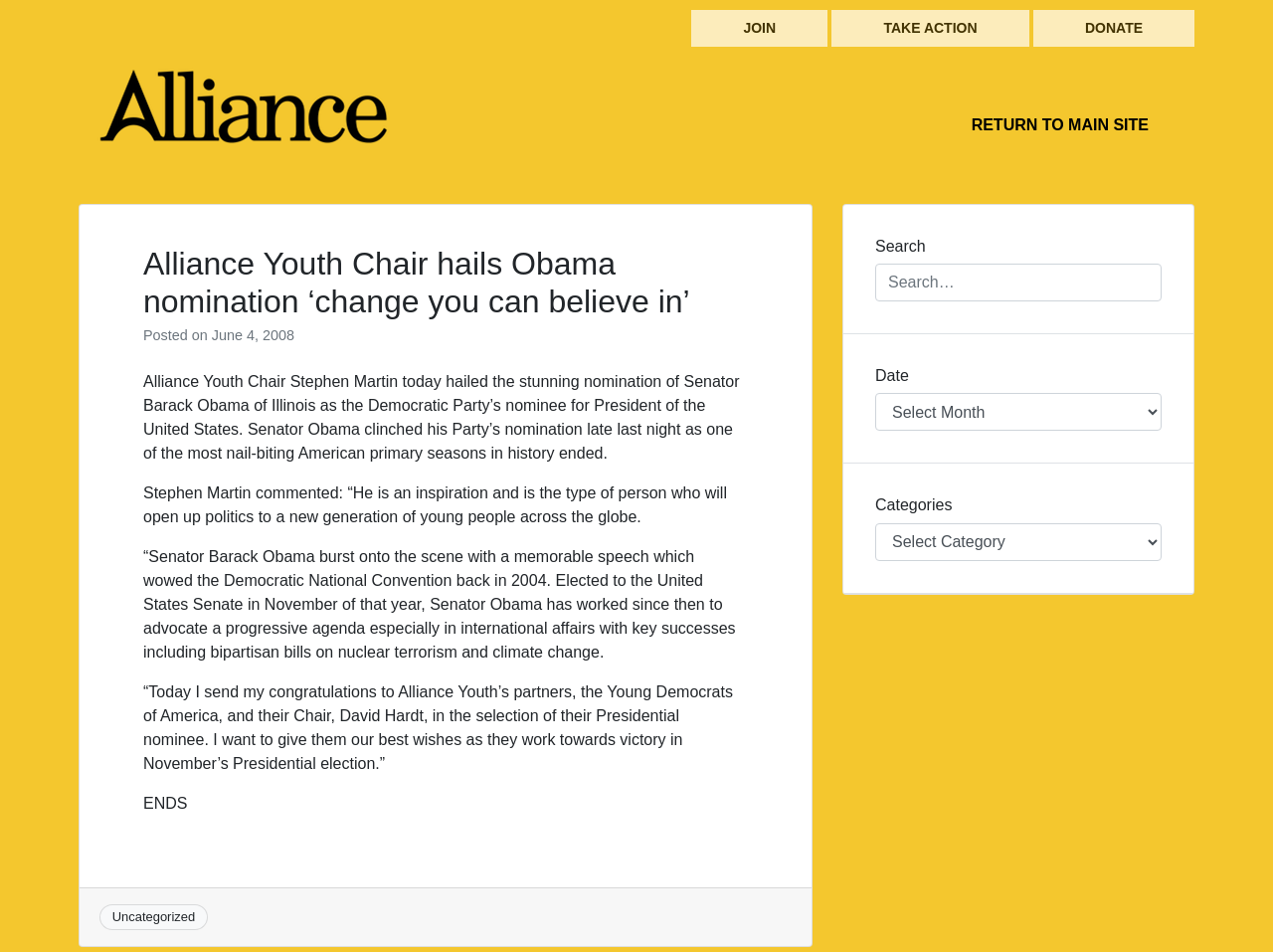Please find the bounding box coordinates of the element that you should click to achieve the following instruction: "Search for something". The coordinates should be presented as four float numbers between 0 and 1: [left, top, right, bottom].

[0.688, 0.277, 0.912, 0.317]